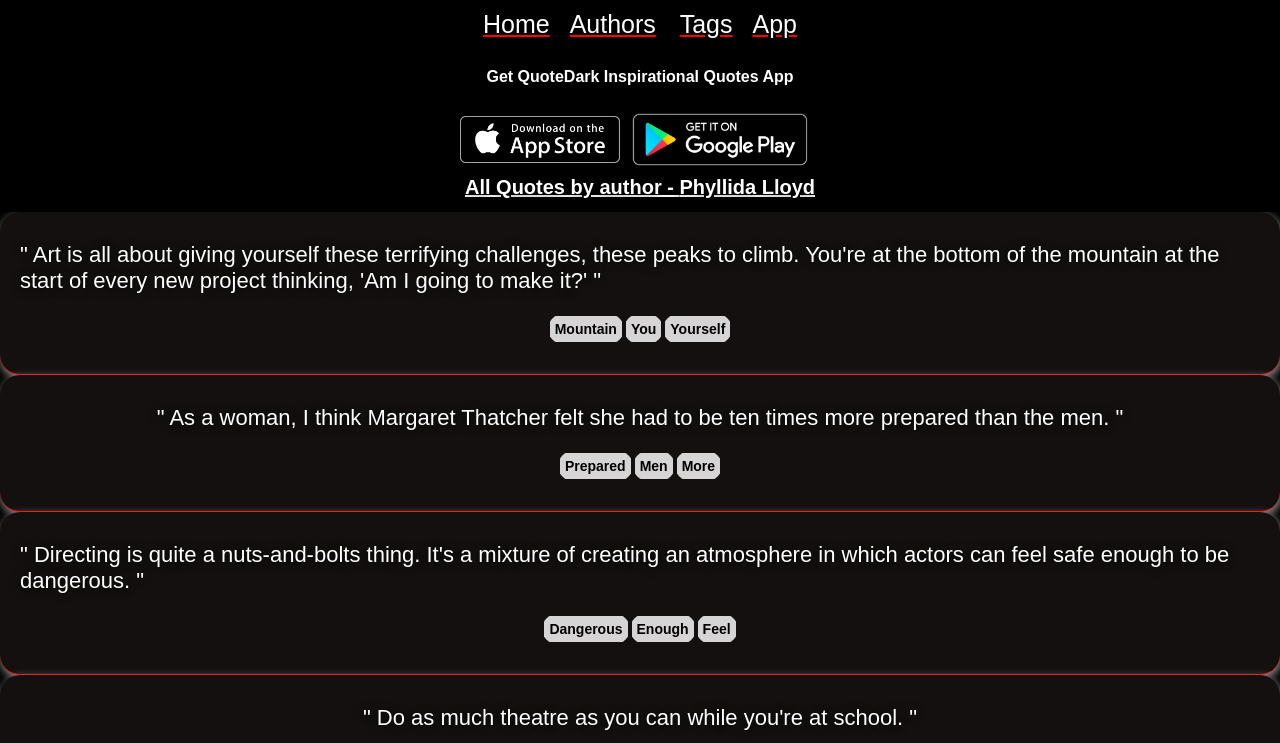Given the element description aria-label="QuoteDark Inspirational Quotes Android App", identify the bounding box coordinates for the UI element on the webpage screenshot. The format should be (top-left x, top-left y, bottom-right x, bottom-right y), with values between 0 and 1.

[0.484, 0.133, 0.641, 0.241]